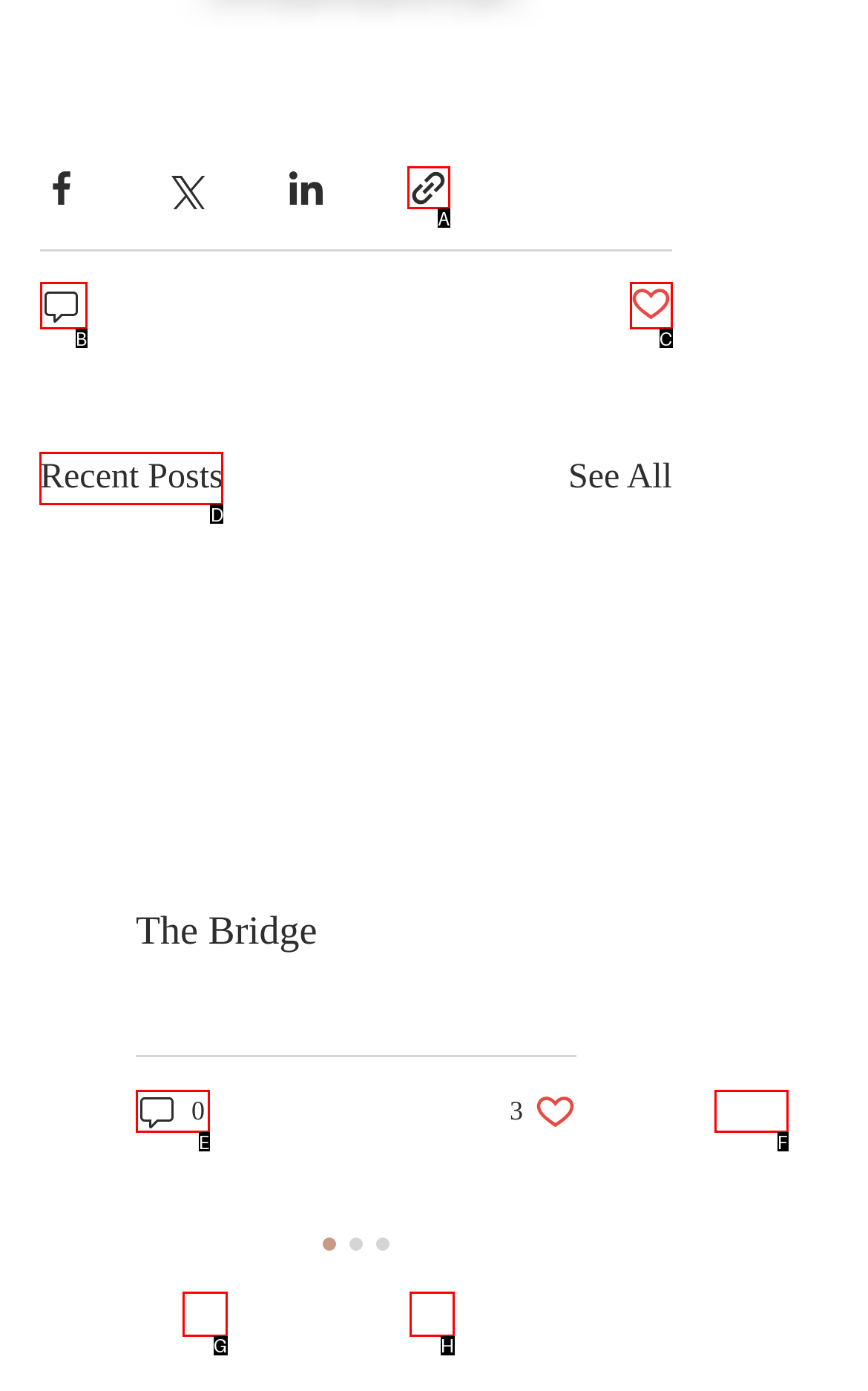Identify the HTML element to click to execute this task: View recent posts Respond with the letter corresponding to the proper option.

D